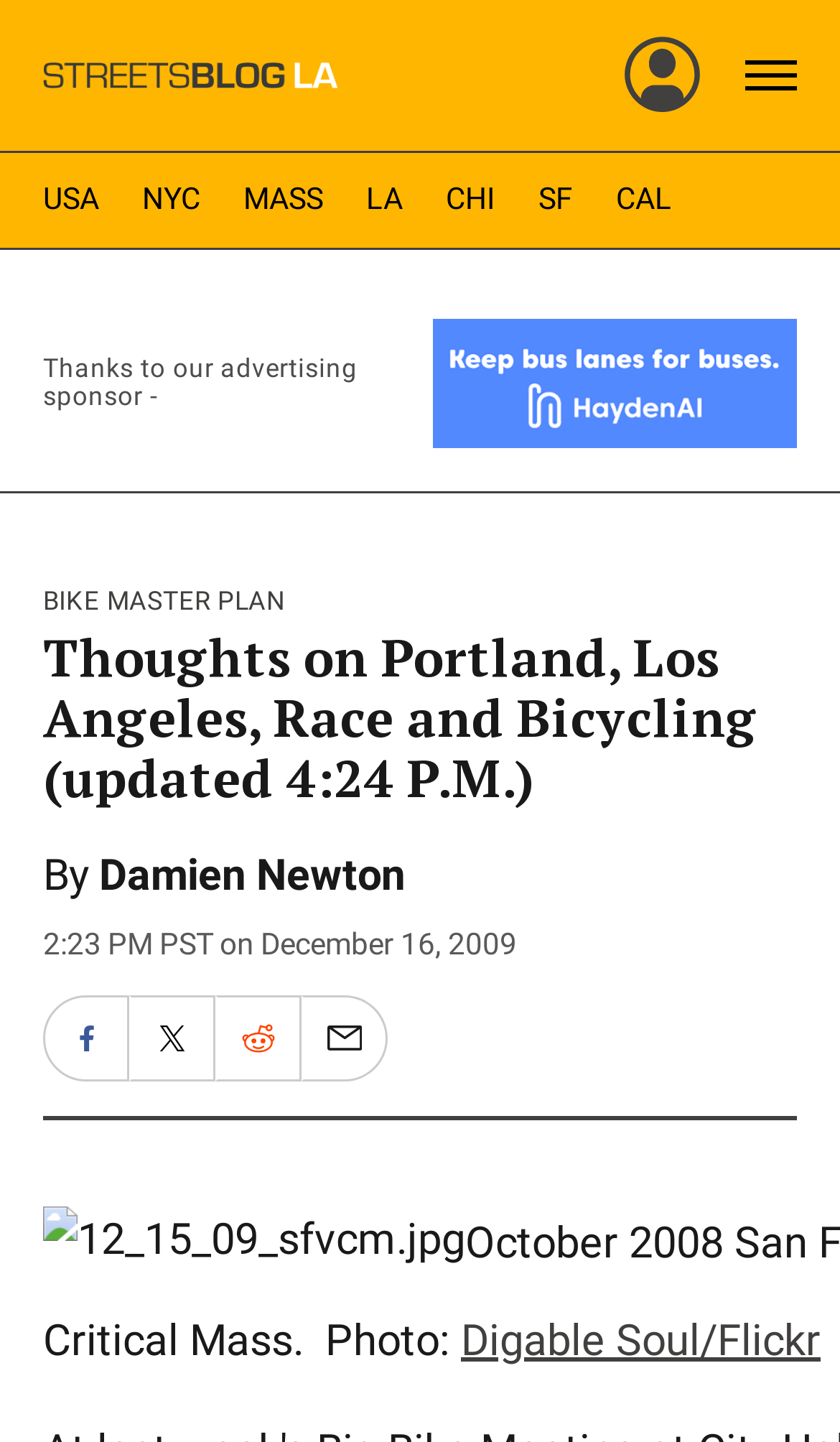Please identify the bounding box coordinates for the region that you need to click to follow this instruction: "Read the article by Damien Newton".

[0.118, 0.589, 0.482, 0.625]